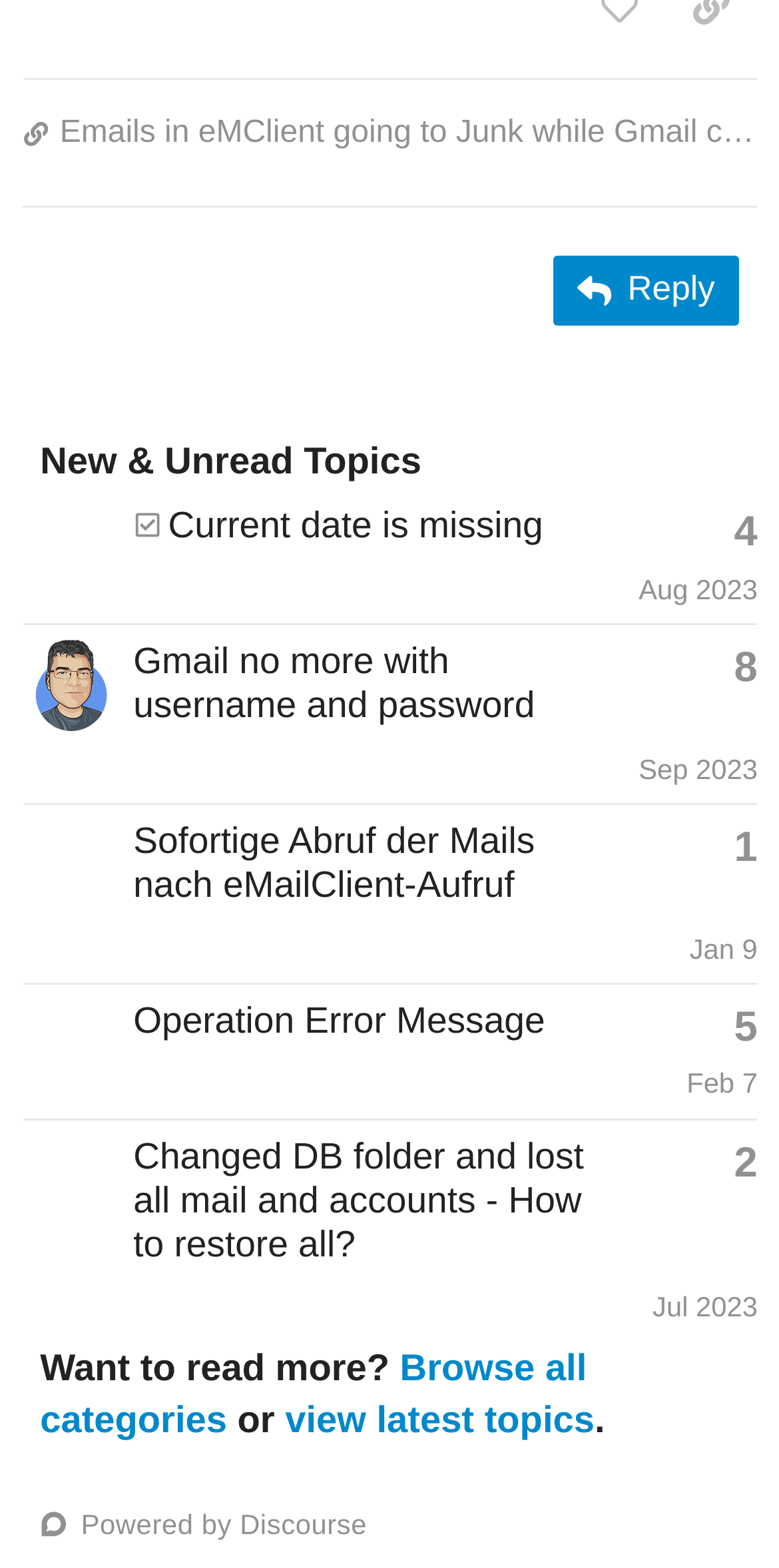Please identify the bounding box coordinates of the element that needs to be clicked to execute the following command: "Reply to the topic". Provide the bounding box using four float numbers between 0 and 1, formatted as [left, top, right, bottom].

[0.711, 0.162, 0.949, 0.208]